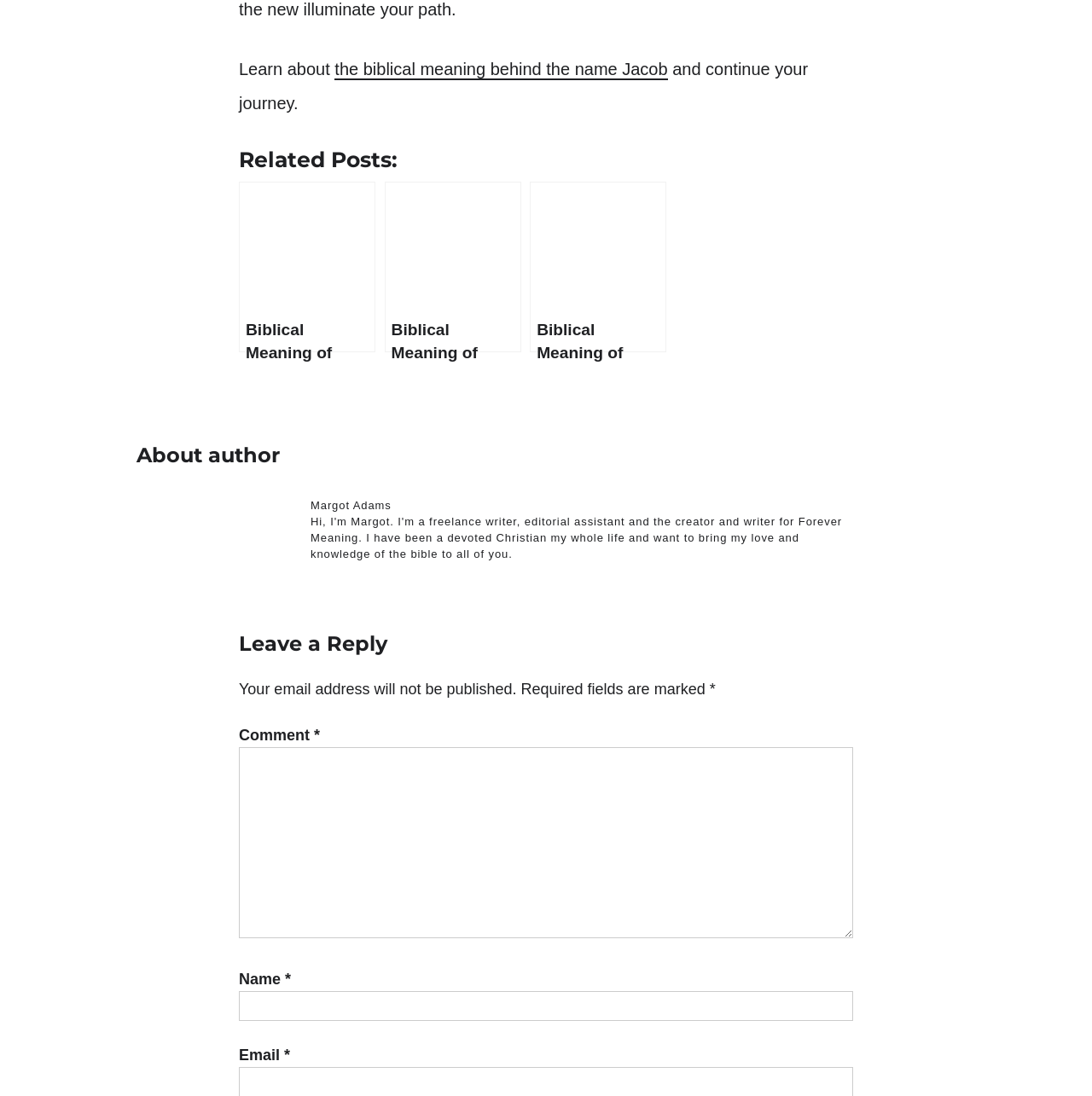Who is the author of the article?
Observe the image and answer the question with a one-word or short phrase response.

Margot Adams